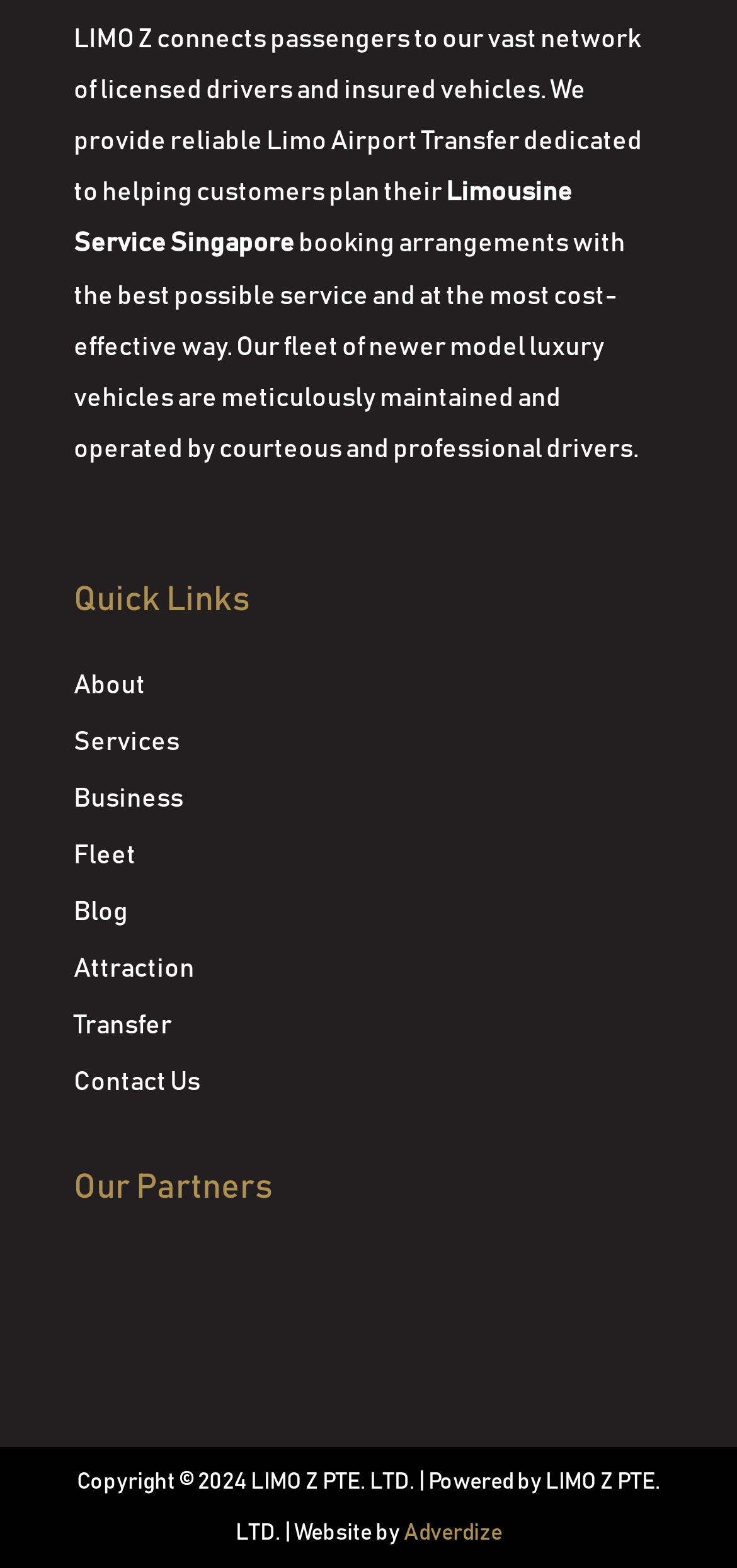Please identify the bounding box coordinates of the area that needs to be clicked to follow this instruction: "Click on About".

[0.1, 0.428, 0.197, 0.455]